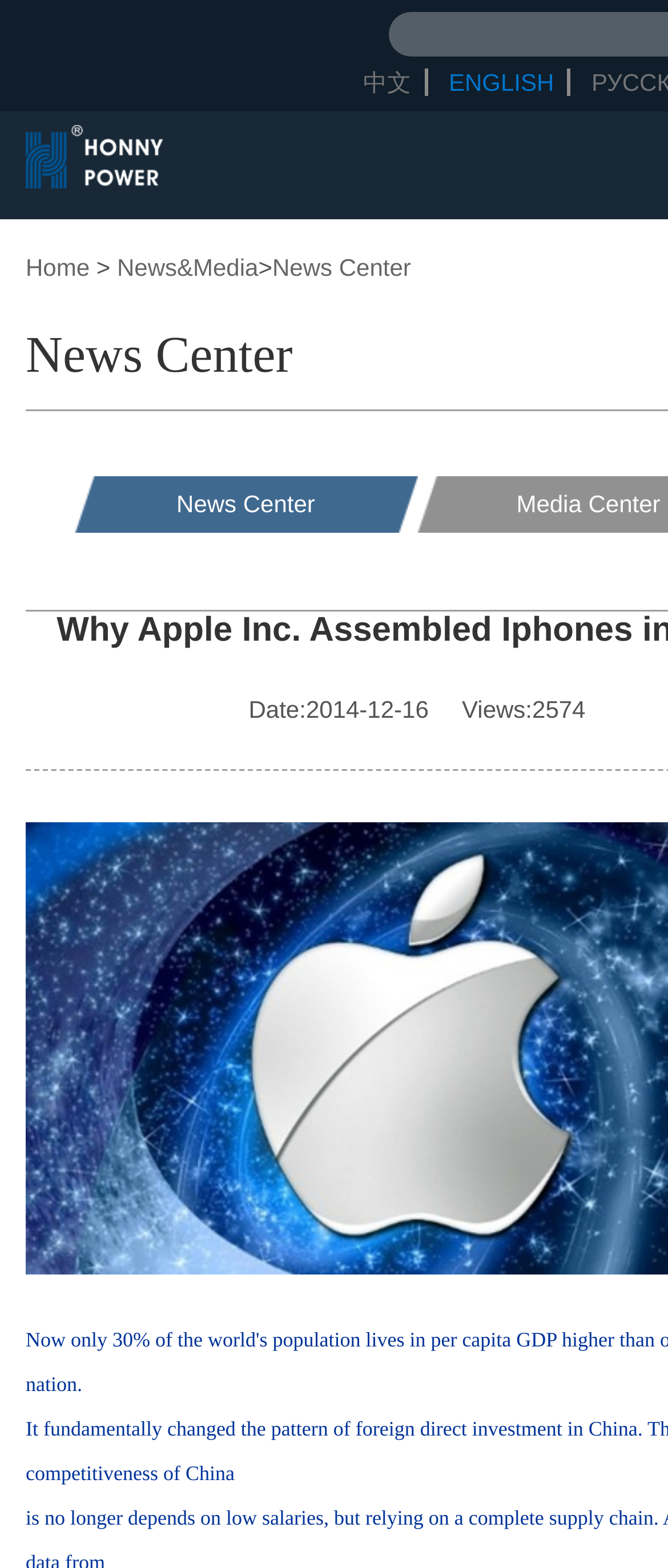Provide your answer in a single word or phrase: 
What are the main sections of the website?

Home, News&Media, News Center, Media Center